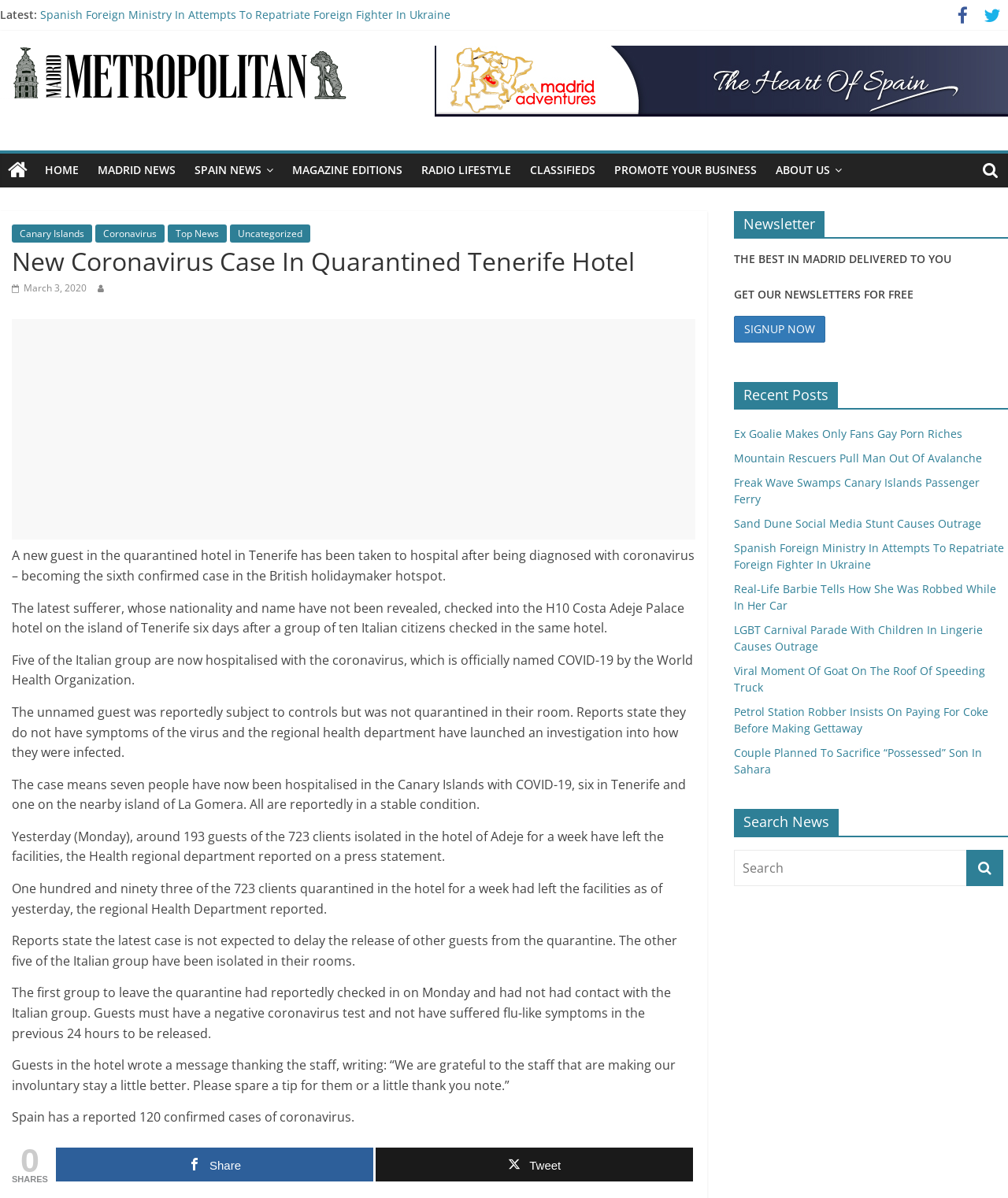Determine the bounding box coordinates of the clickable region to execute the instruction: "Share the article". The coordinates should be four float numbers between 0 and 1, denoted as [left, top, right, bottom].

[0.055, 0.958, 0.37, 0.986]